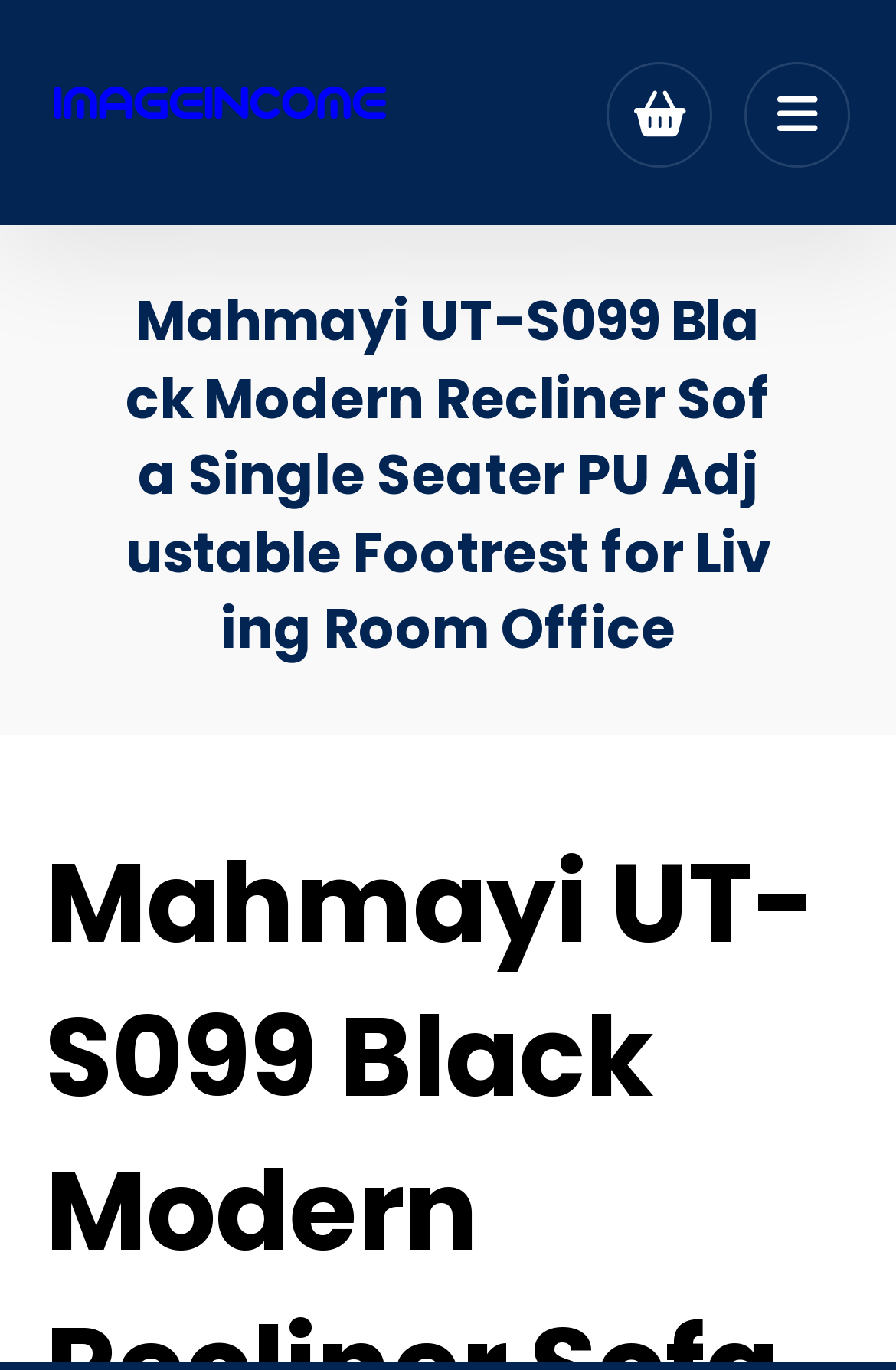Using floating point numbers between 0 and 1, provide the bounding box coordinates in the format (top-left x, top-left y, bottom-right x, bottom-right y). Locate the UI element described here: aria-label="Cart"

[0.678, 0.063, 0.796, 0.101]